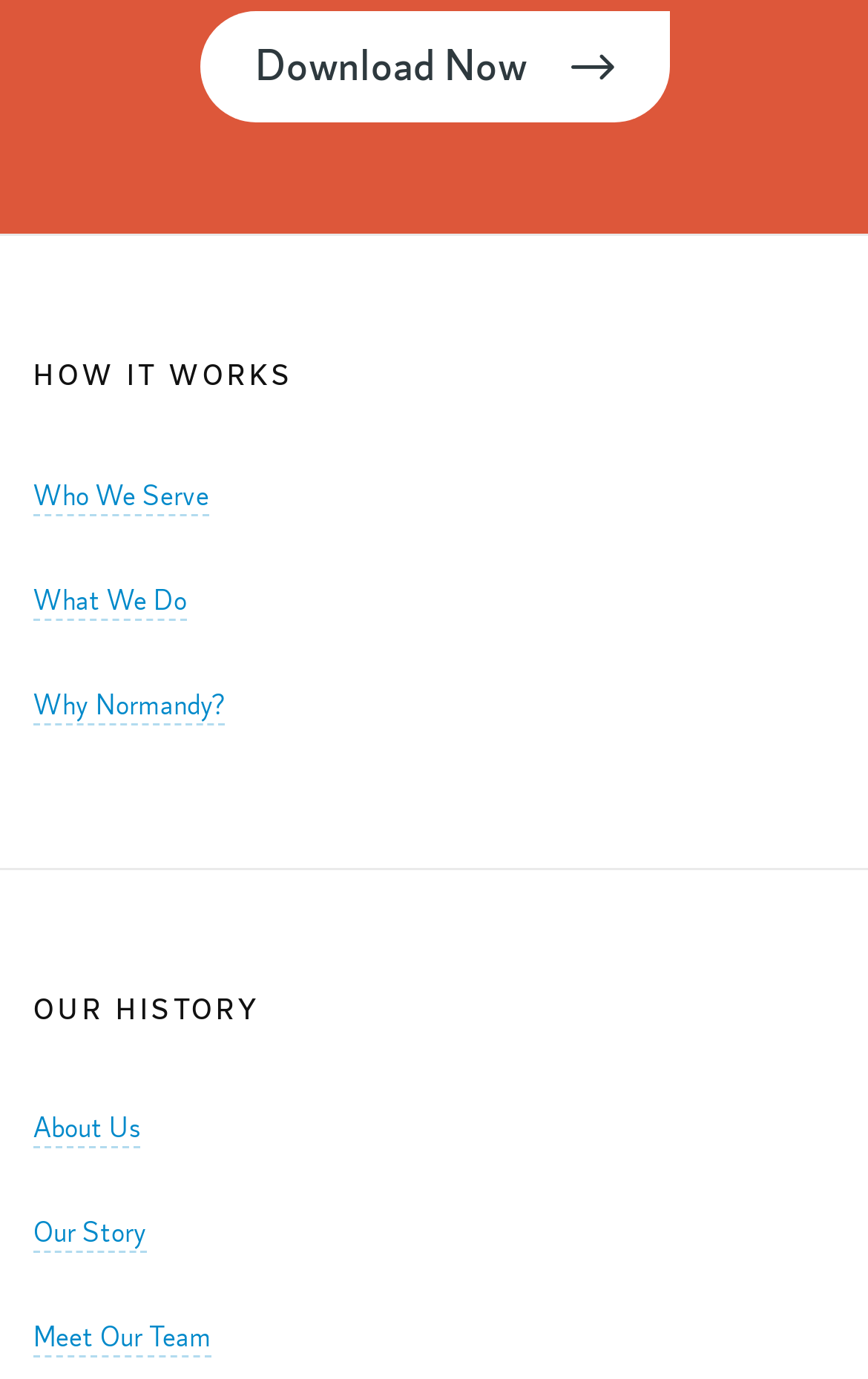Determine the bounding box coordinates for the area that should be clicked to carry out the following instruction: "Learn about Bathroom design".

None